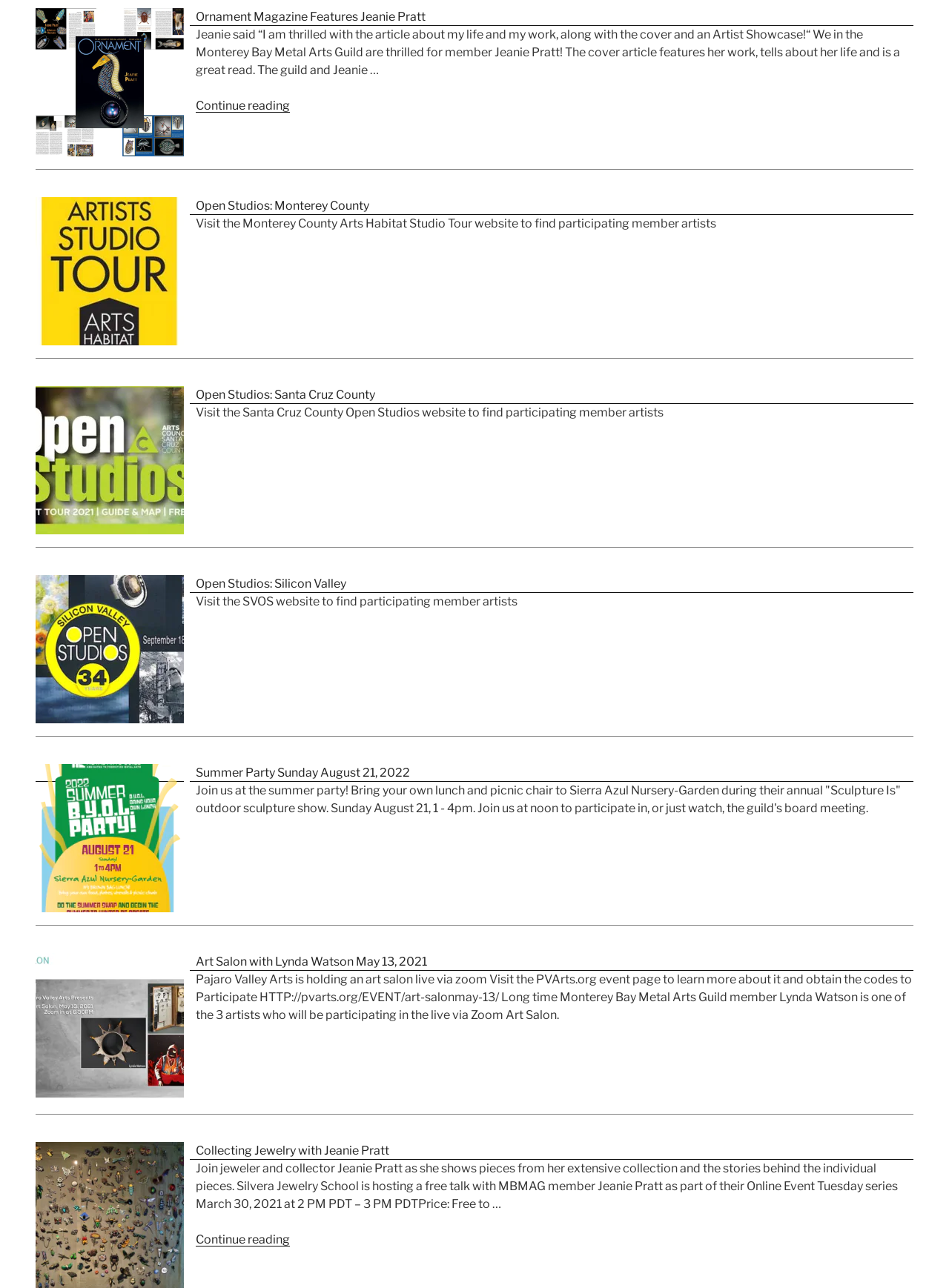Using the information shown in the image, answer the question with as much detail as possible: What is the topic of the article about Jeanie Pratt?

I found the link 'Ornament Magazine Features Jeanie Pratt' and the StaticText 'Jeanie said “I am thrilled with the article about my life and my work, along with the cover and an Artist Showcase!“ ...' which indicates that the article is about Jeanie Pratt and is featured in Ornament Magazine.